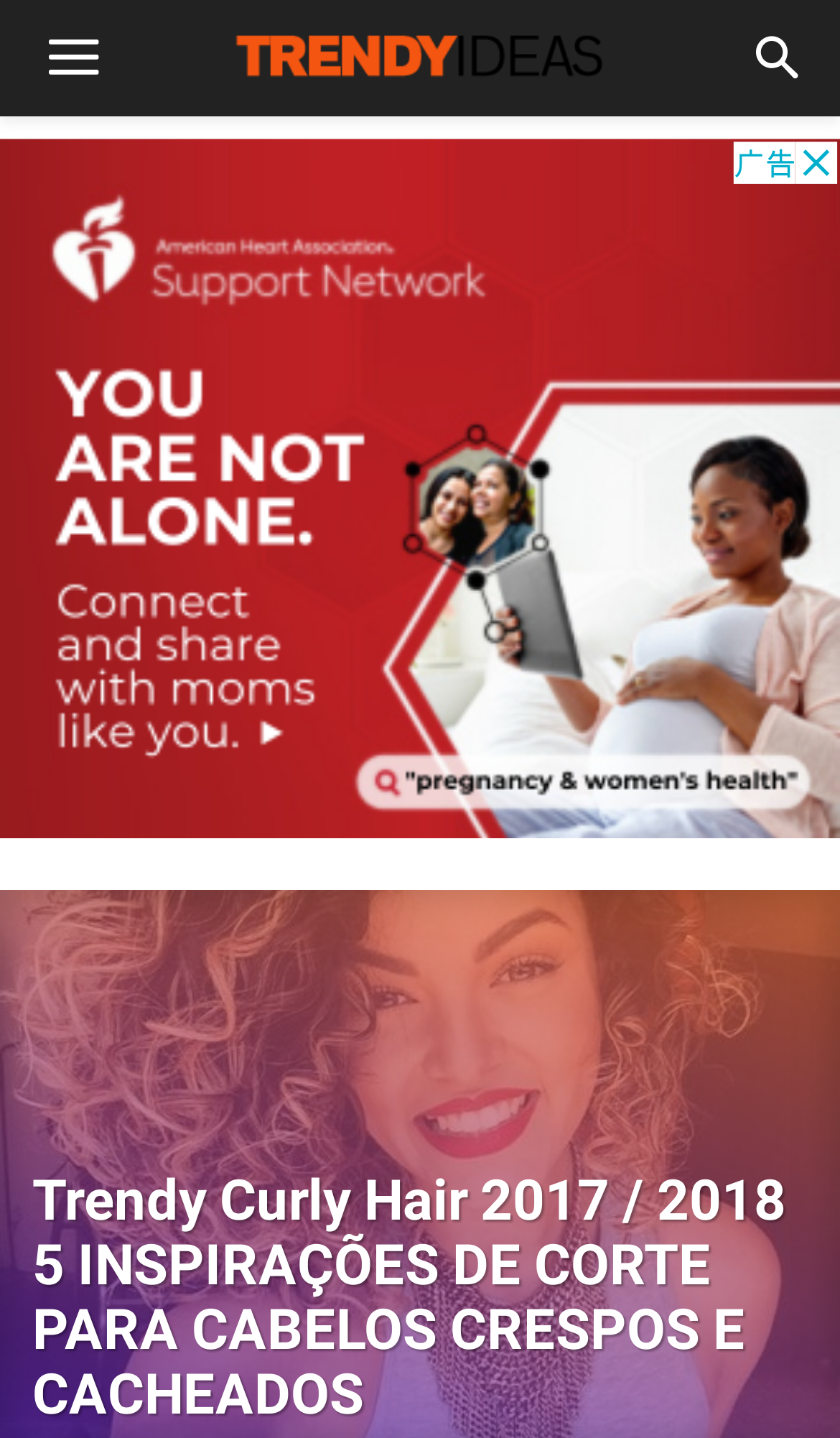Provide a short, one-word or phrase answer to the question below:
What type of content is featured on the webpage?

Recipes, style inspiration, projects